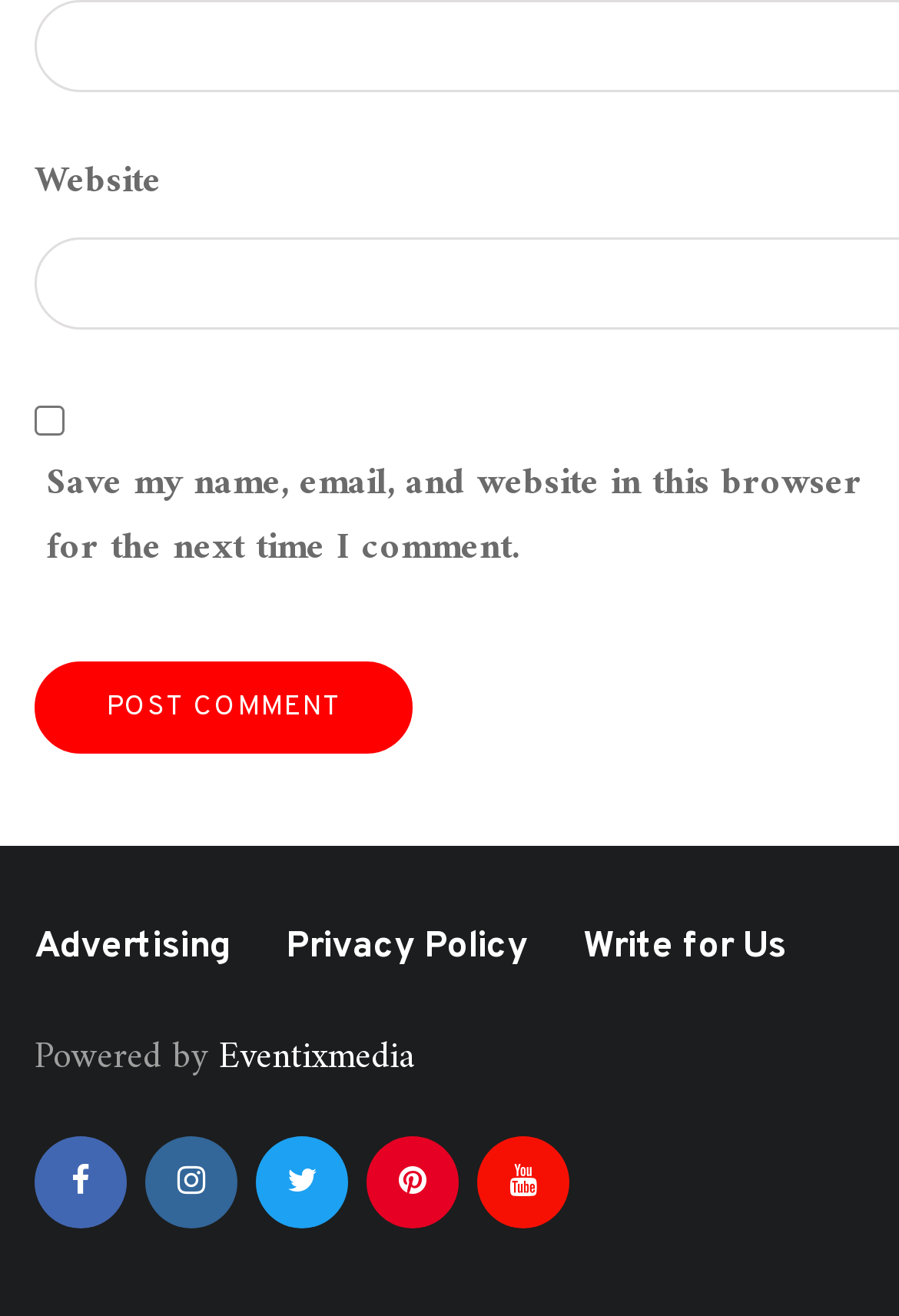Give a one-word or short-phrase answer to the following question: 
What is the text on the top-left corner?

Website